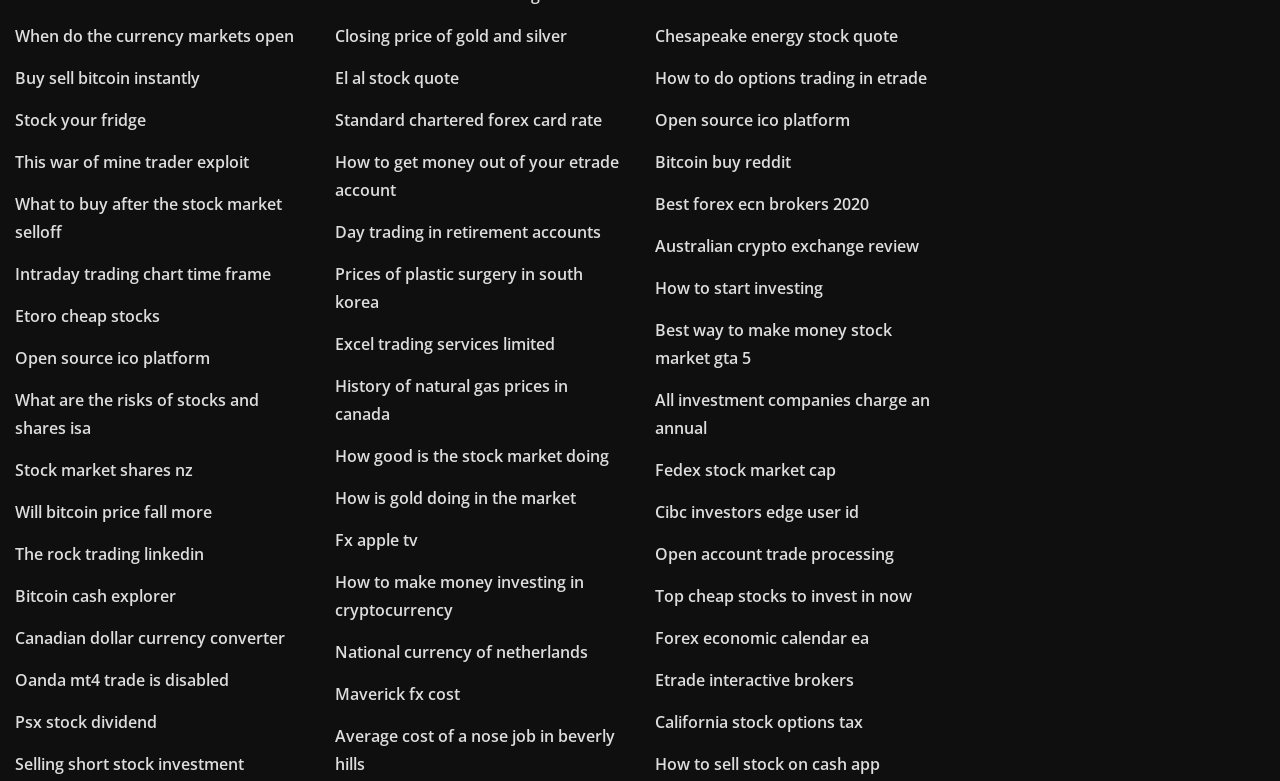What is the topic of the 'How to make money investing in cryptocurrency' link?
Answer the question in a detailed and comprehensive manner.

The link 'How to make money investing in cryptocurrency' suggests that it provides information or guidance on investing in cryptocurrency and generating profits from it.